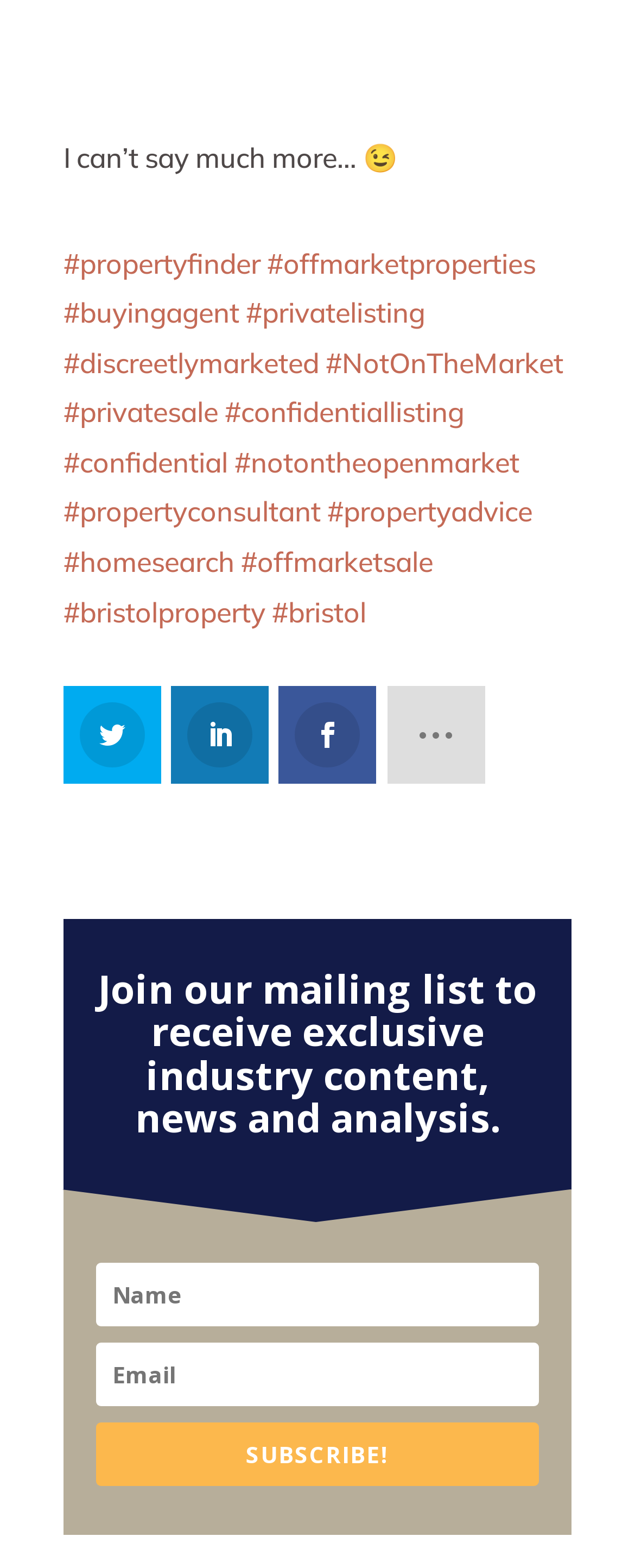How many social media links are on the webpage?
Refer to the image and answer the question using a single word or phrase.

4